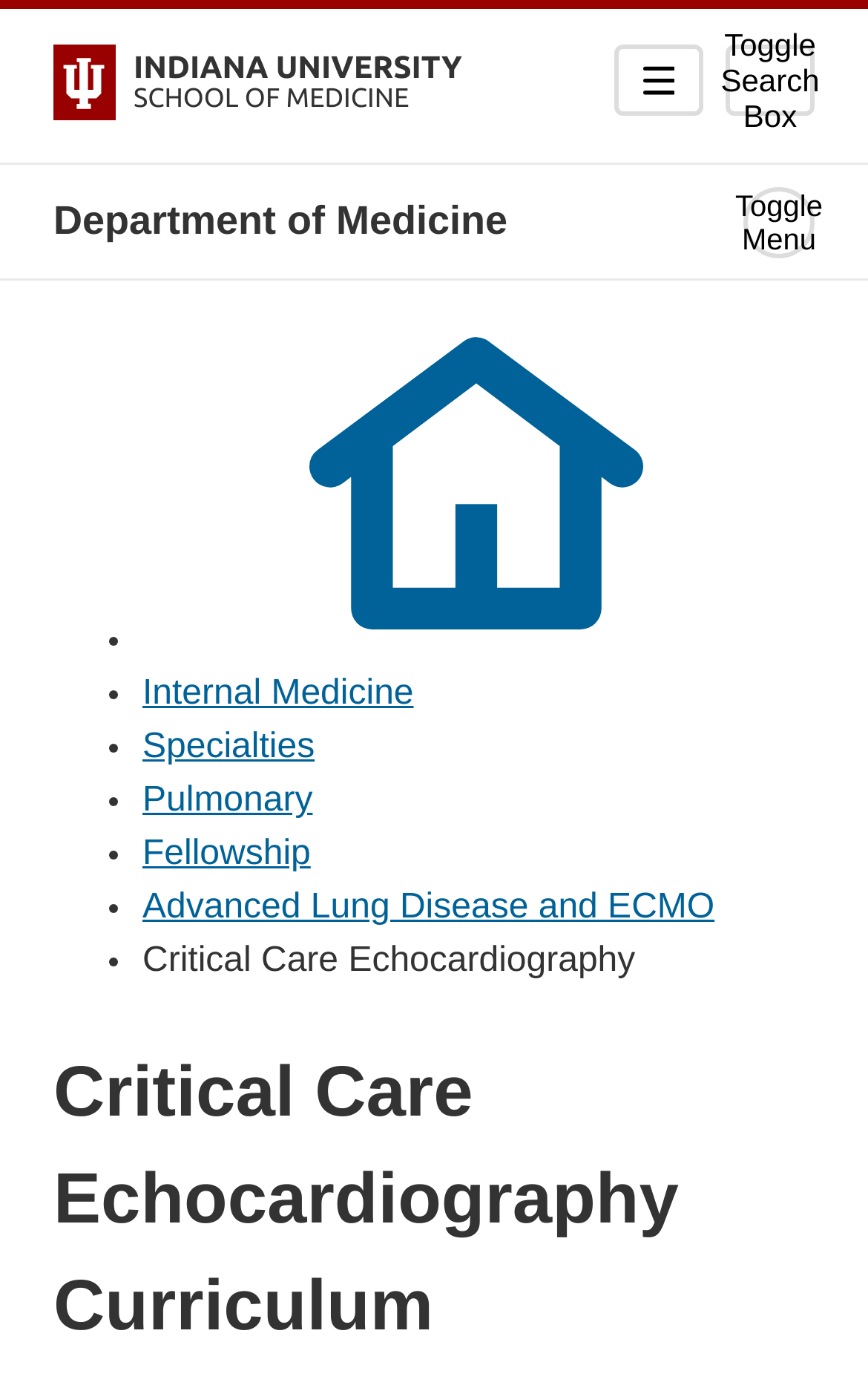Provide a brief response to the question using a single word or phrase: 
What is the purpose of the button 'Toggle Search Box'?

To toggle search box